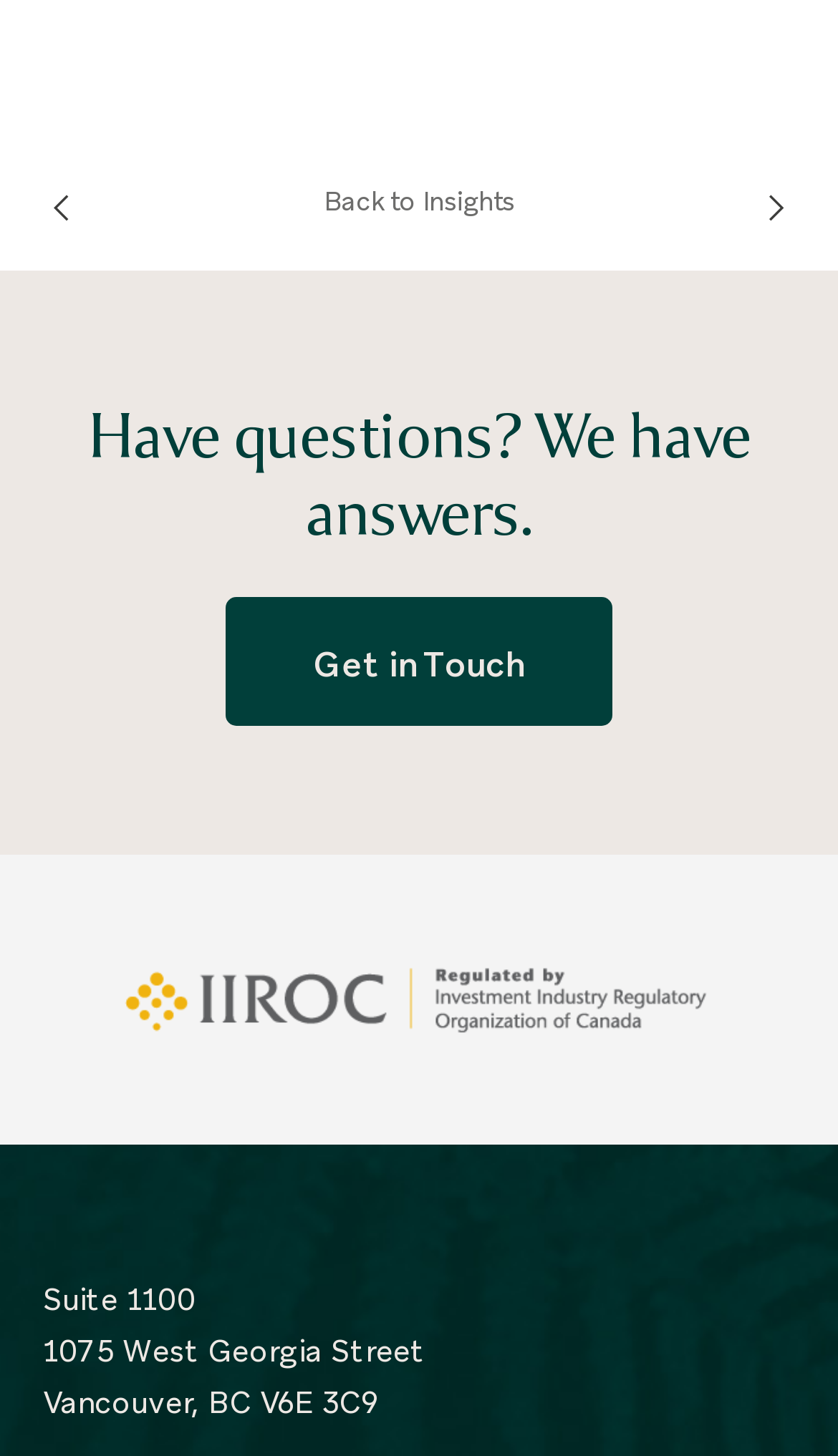Bounding box coordinates are specified in the format (top-left x, top-left y, bottom-right x, bottom-right y). All values are floating point numbers bounded between 0 and 1. Please provide the bounding box coordinate of the region this sentence describes: Back to Insights

[0.25, 0.097, 0.75, 0.186]